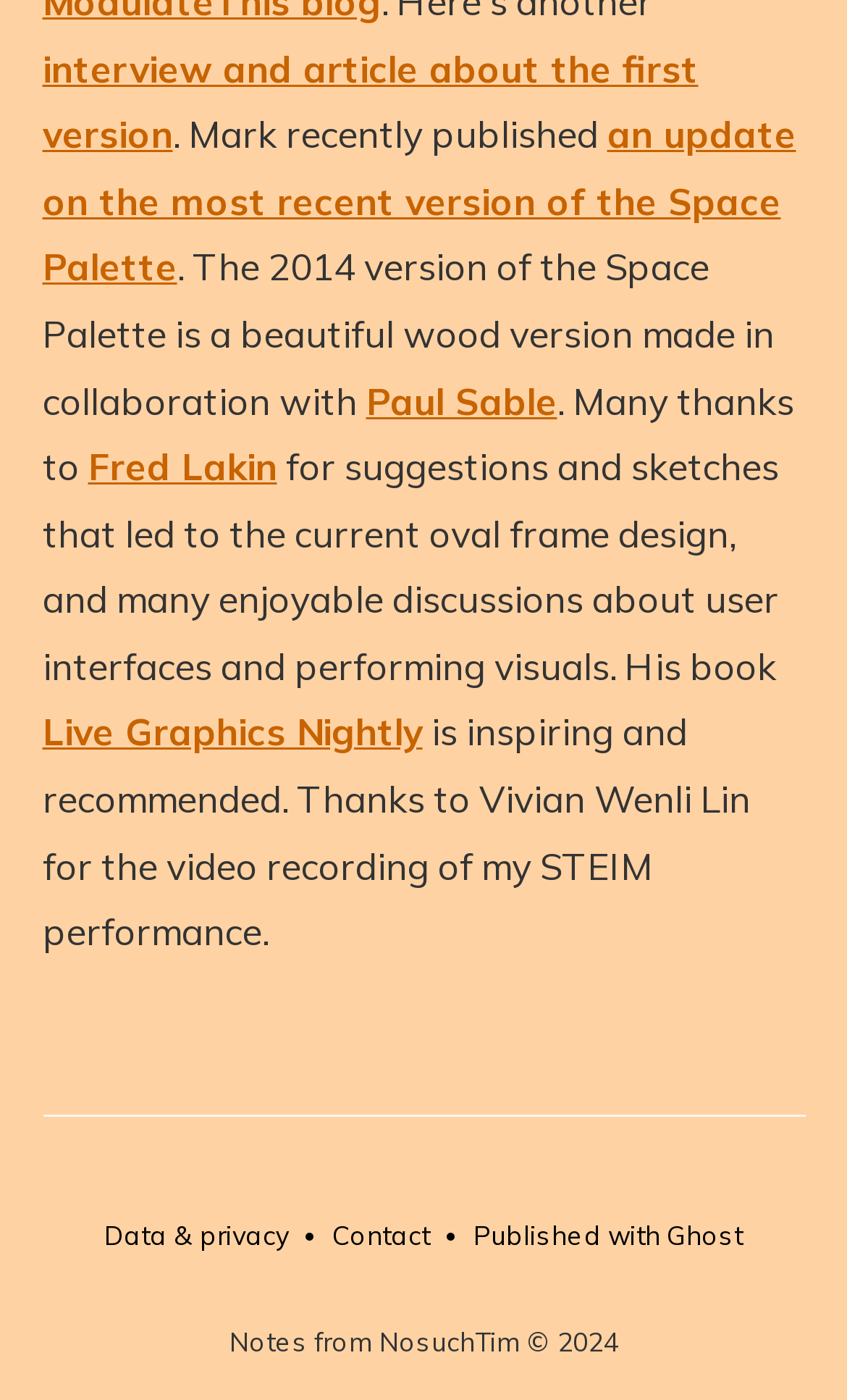Predict the bounding box of the UI element based on the description: "Contact". The coordinates should be four float numbers between 0 and 1, formatted as [left, top, right, bottom].

[0.392, 0.868, 0.508, 0.898]